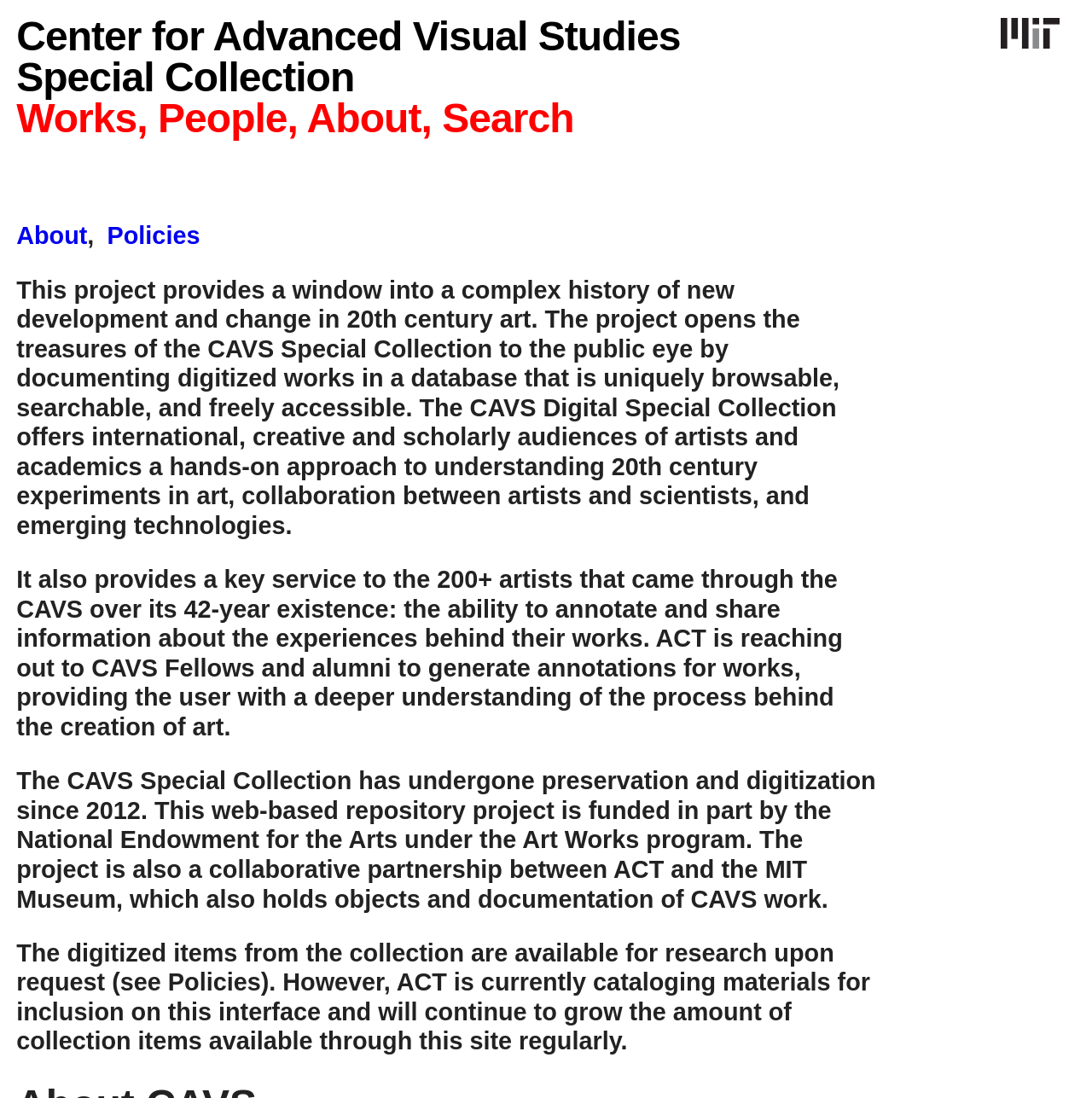Look at the image and give a detailed response to the following question: What is the name of the special collection?

I found the answer by reading the StaticText element at [0.015, 0.252, 0.797, 0.463] which mentions 'the treasures of the CAVS Special Collection'.